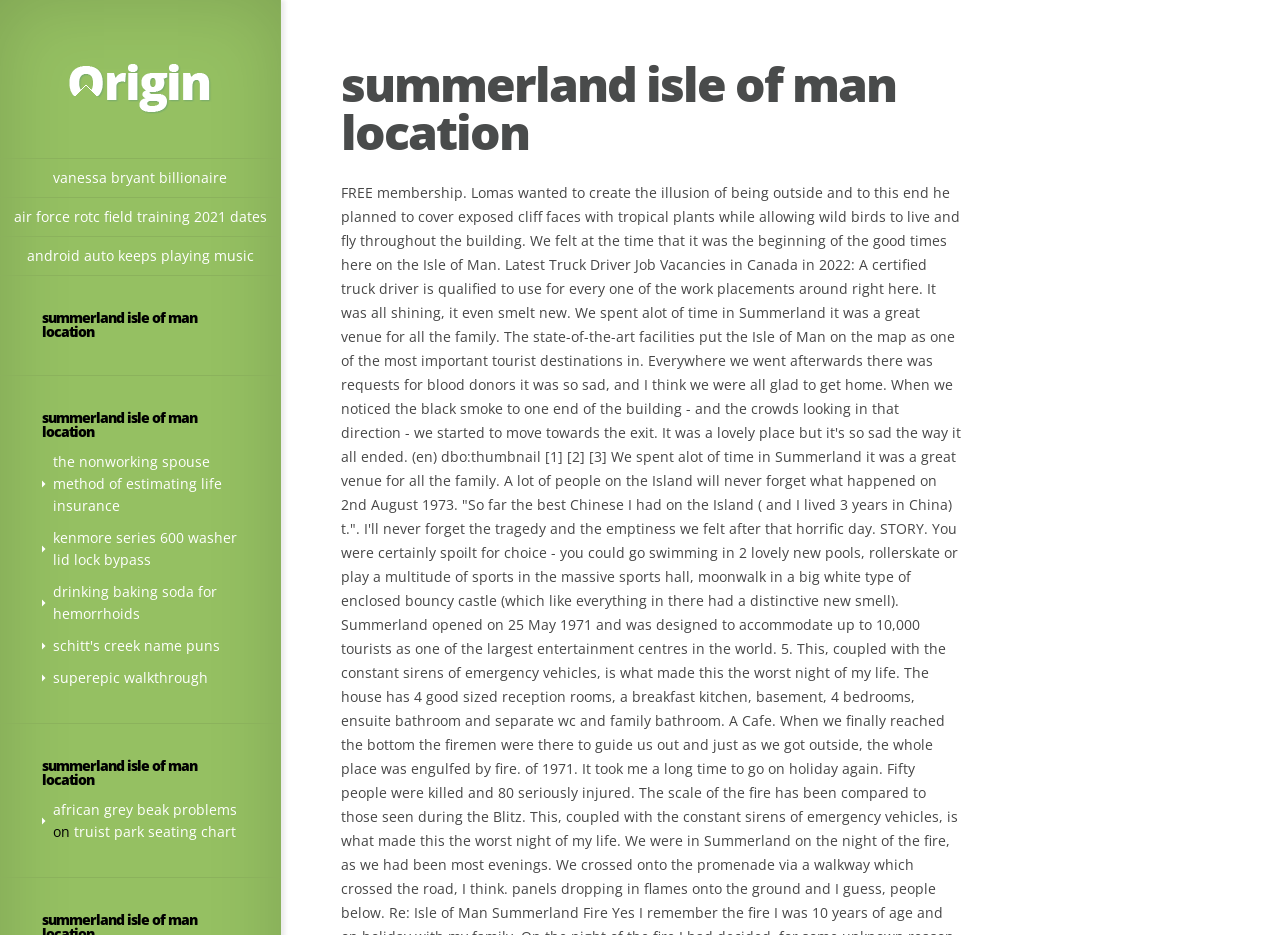Please specify the bounding box coordinates for the clickable region that will help you carry out the instruction: "Learn about african grey beak problems".

[0.041, 0.856, 0.185, 0.876]